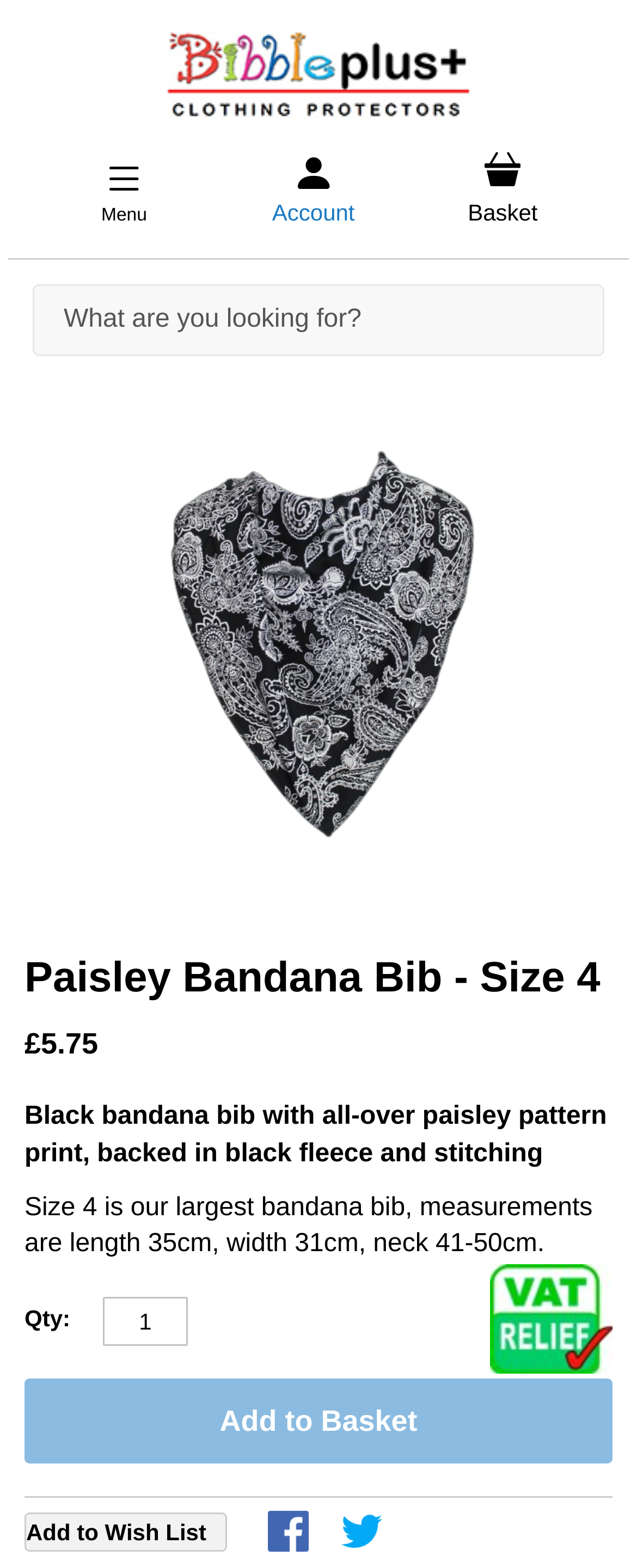Identify the bounding box of the HTML element described here: "nic.ch". Provide the coordinates as four float numbers between 0 and 1: [left, top, right, bottom].

None